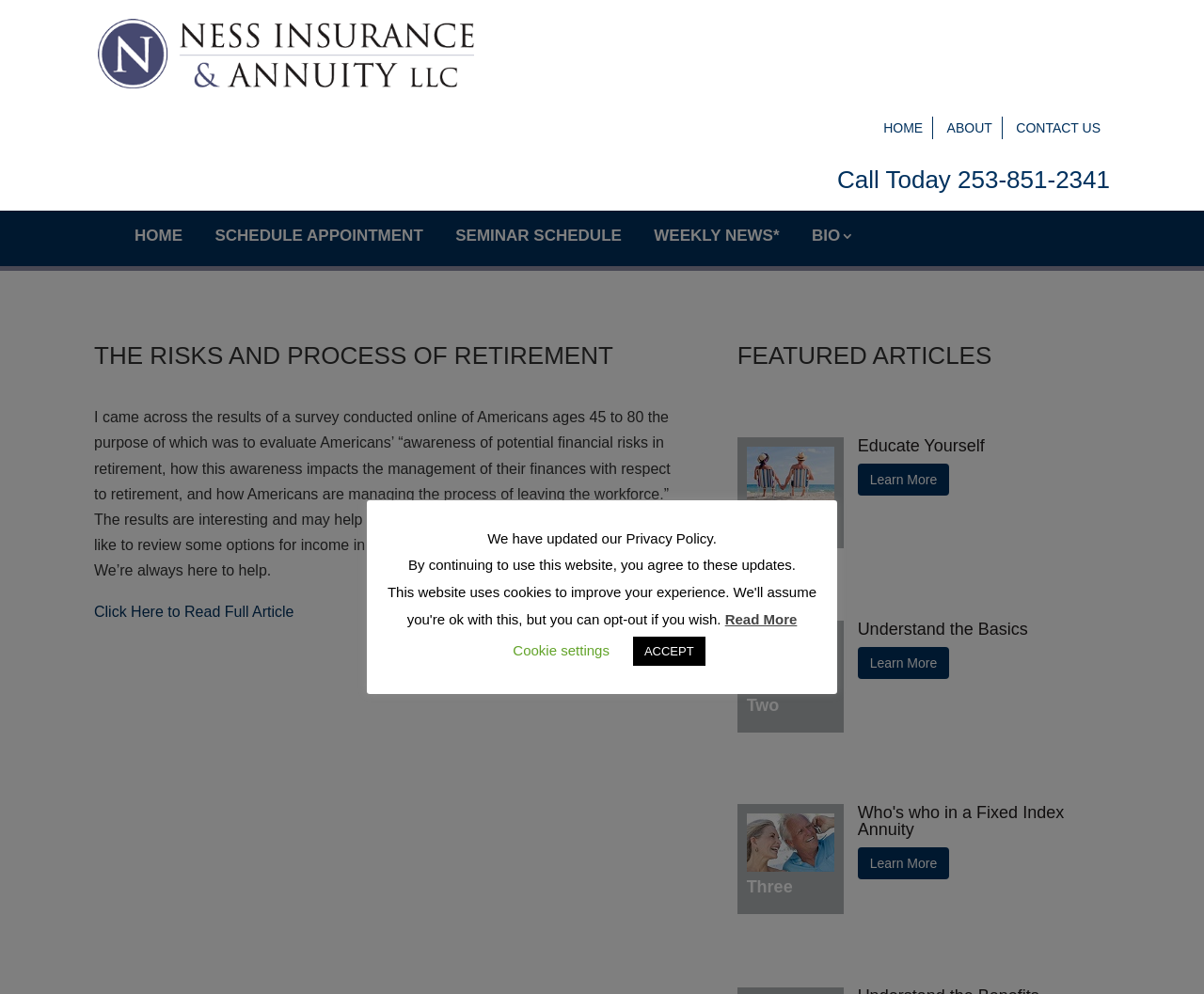For the following element description, predict the bounding box coordinates in the format (top-left x, top-left y, bottom-right x, bottom-right y). All values should be floating point numbers between 0 and 1. Description: Home

[0.726, 0.013, 0.774, 0.028]